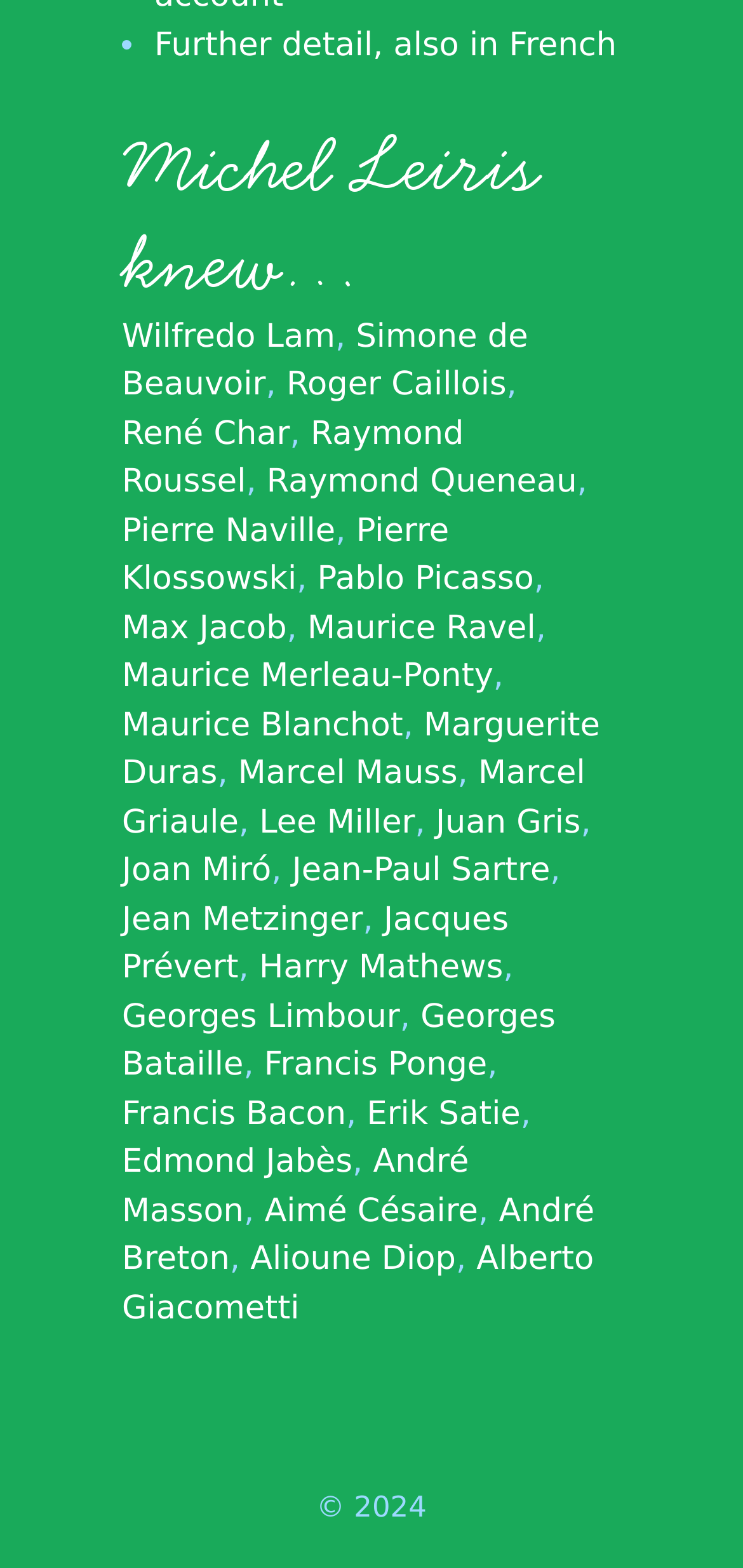Can you find the bounding box coordinates for the element to click on to achieve the instruction: "Click on the link to learn more about Wilfredo Lam"?

[0.164, 0.203, 0.451, 0.227]